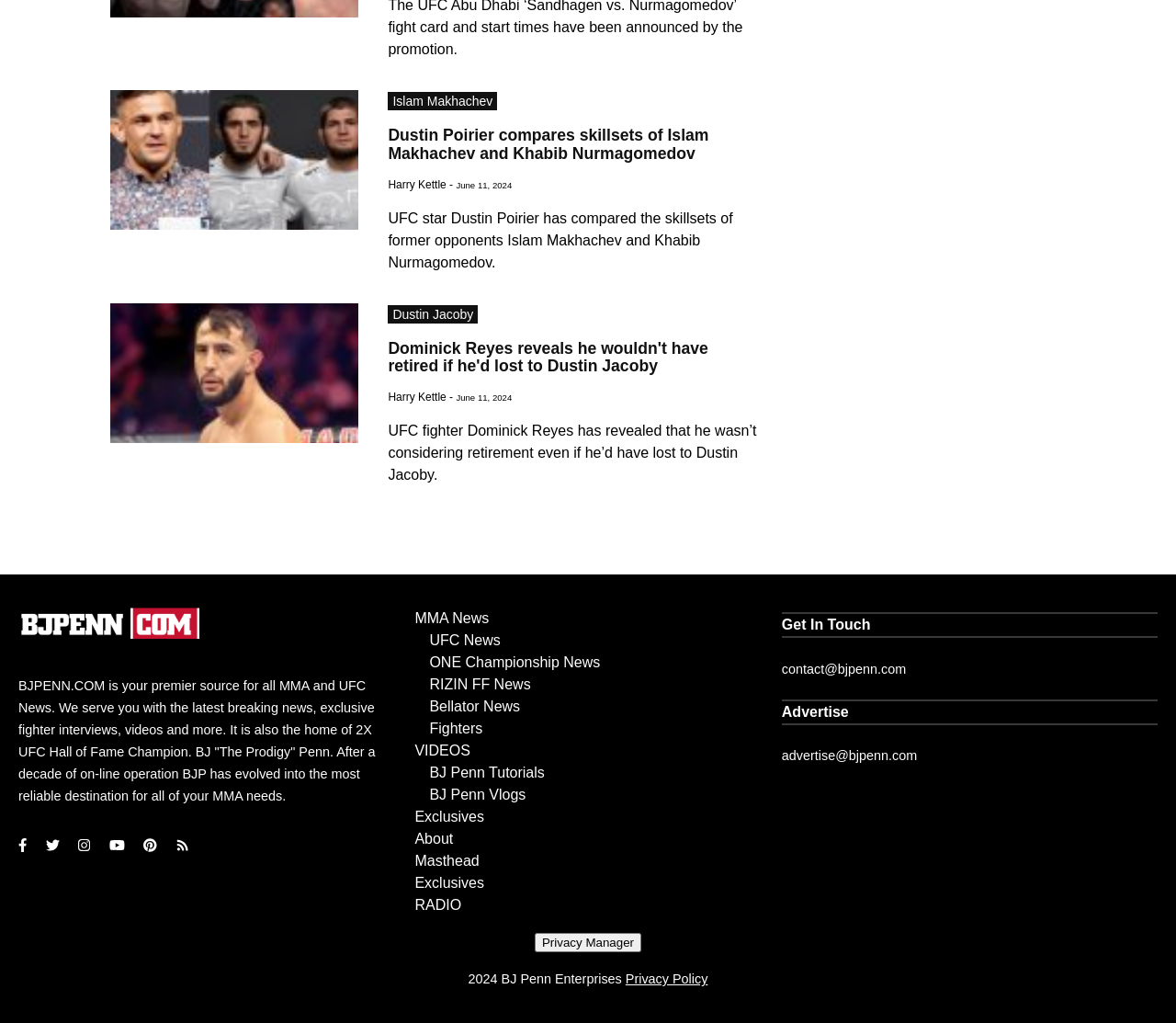Find the bounding box coordinates for the area you need to click to carry out the instruction: "See more news from Islam Makhachev". The coordinates should be four float numbers between 0 and 1, indicated as [left, top, right, bottom].

[0.33, 0.09, 0.423, 0.108]